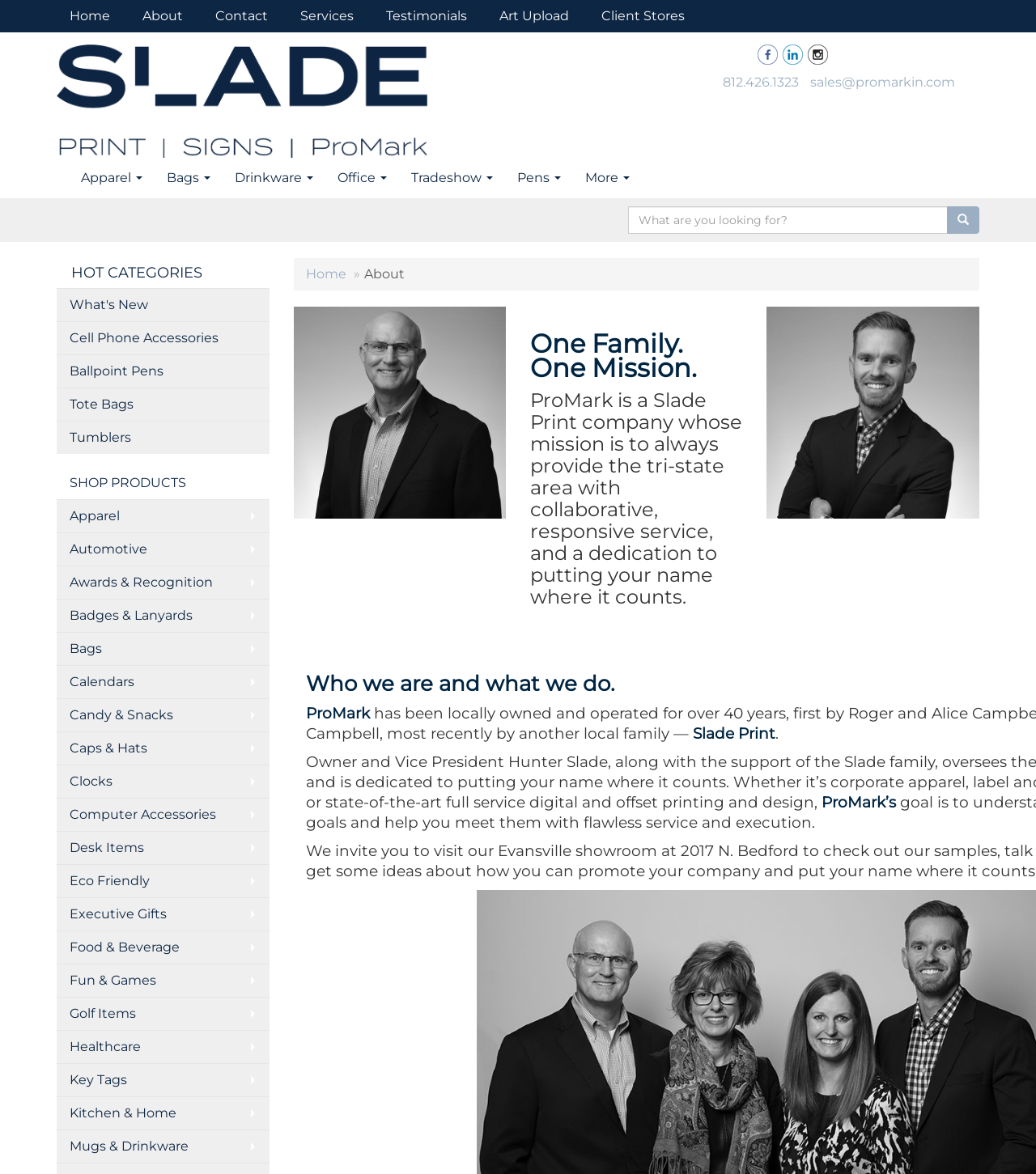How many social media links are present?
Please utilize the information in the image to give a detailed response to the question.

There are three social media links present on the webpage, which are Facebook, LinkedIn, and Instagram, located at the top right corner of the page.